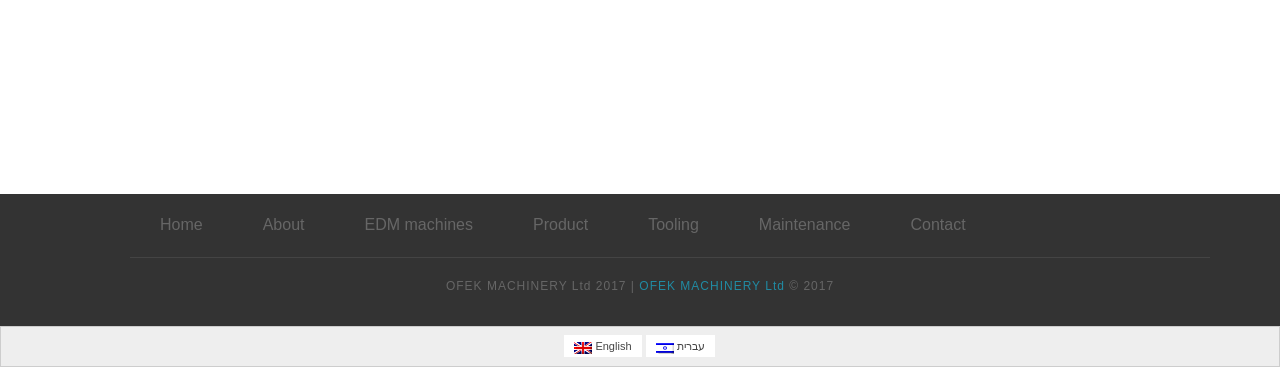How many links are in the top navigation menu?
Please give a detailed answer to the question using the information shown in the image.

I counted the number of link elements under the complementary element with the bounding box coordinates [0.055, 0.583, 0.945, 0.703] and found 7 links: 'Home', 'About', 'EDM machines', 'Product', 'Tooling', 'Maintenance', and 'Contact'.